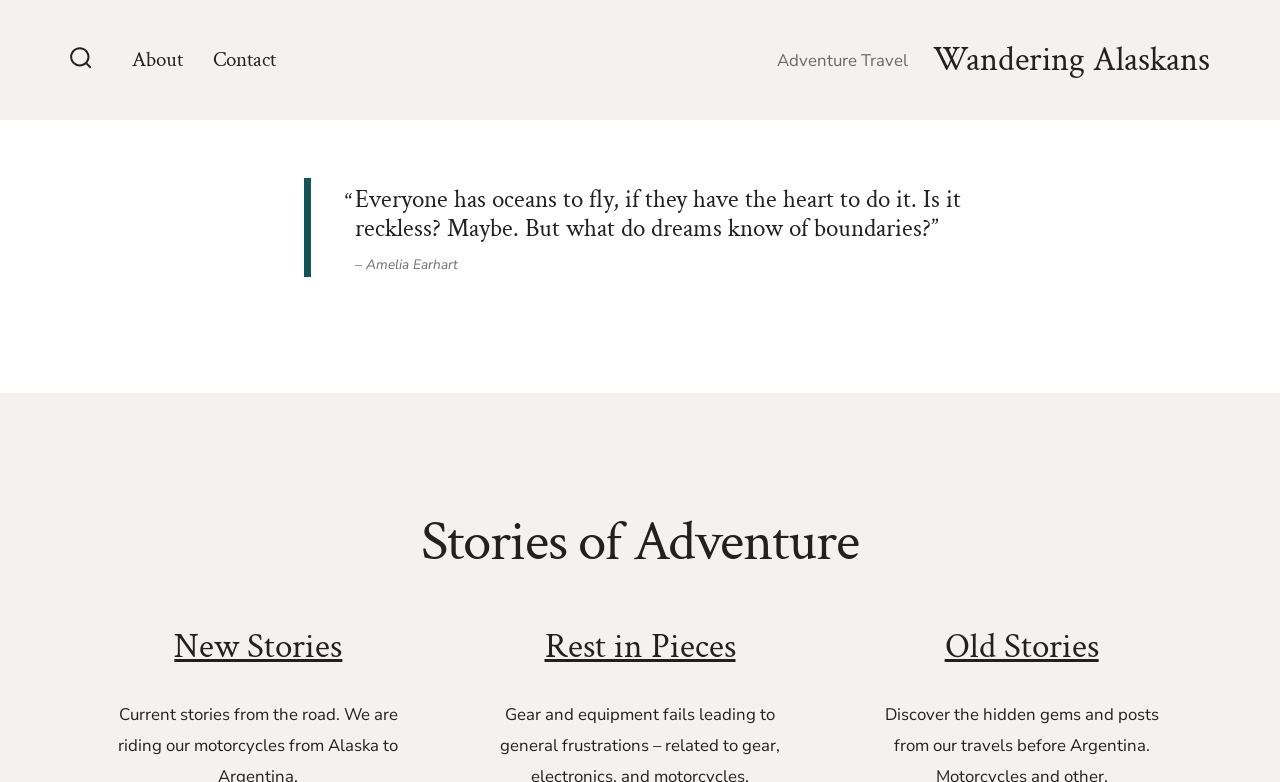Give a concise answer using one word or a phrase to the following question:
How many story categories are there?

Three